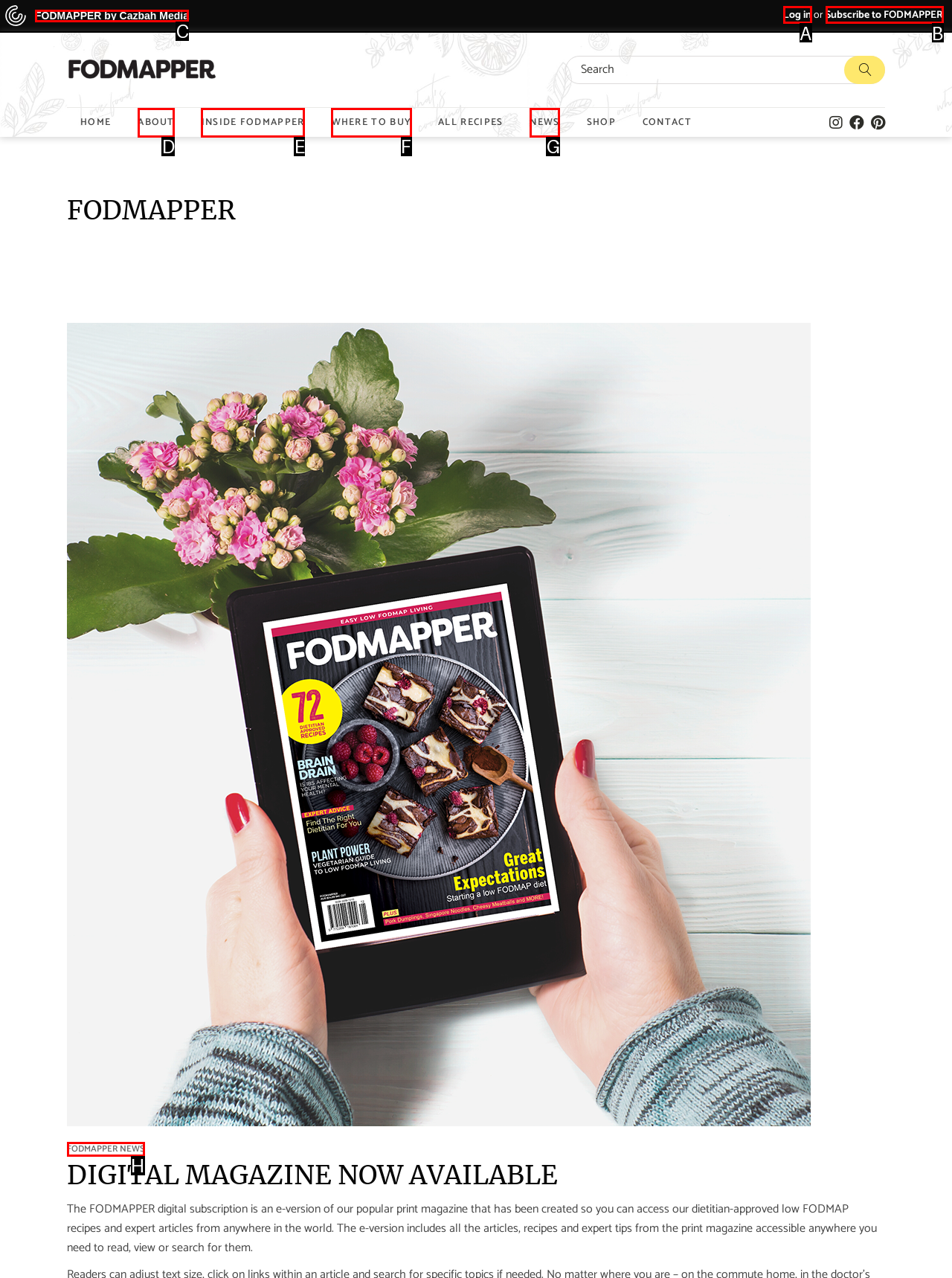Choose the option that matches the following description: Where to buy
Answer with the letter of the correct option.

F